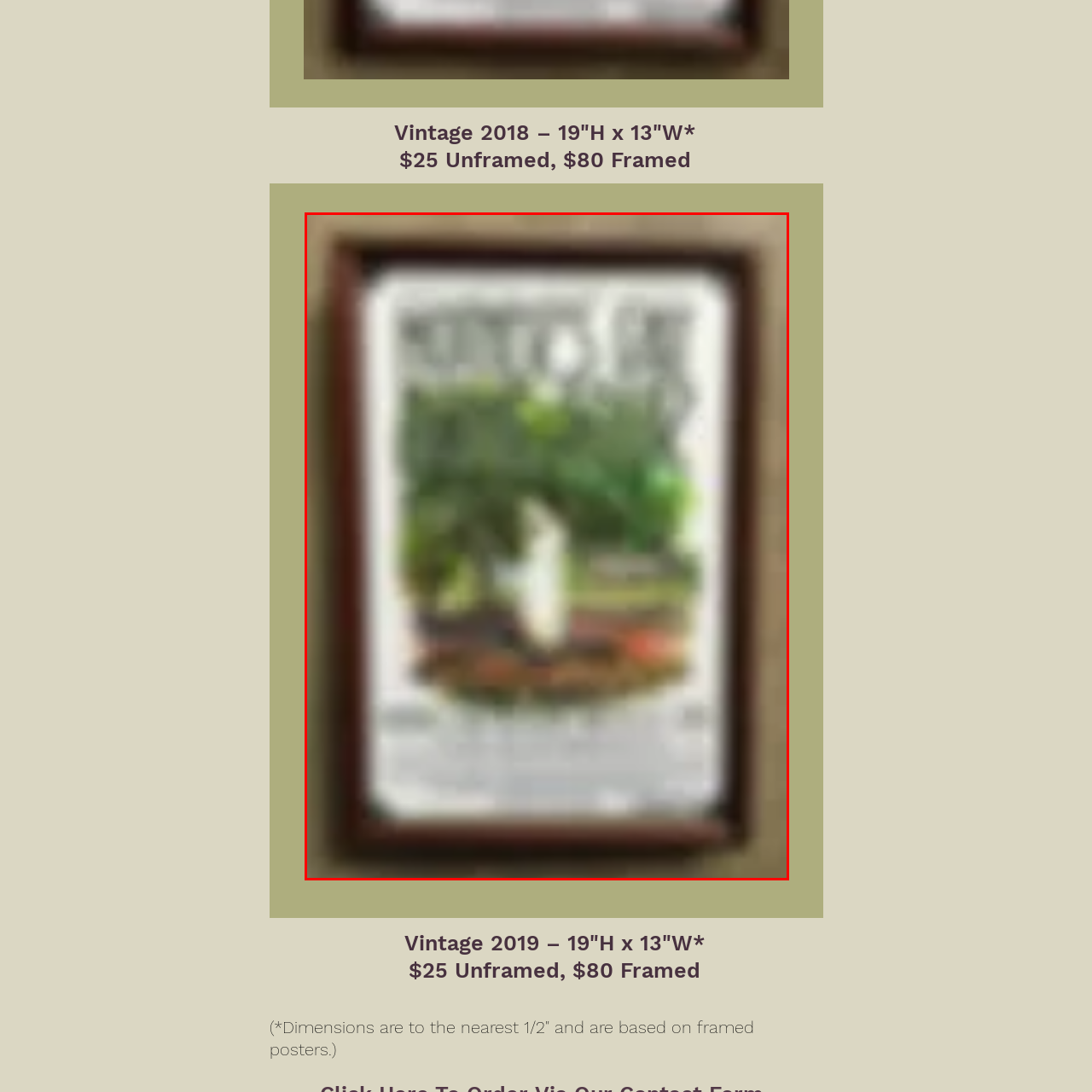Observe the image enclosed by the red rectangle, then respond to the question in one word or phrase:
What is the possible symbolism of the tranquil figure in white?

Peace or calmness